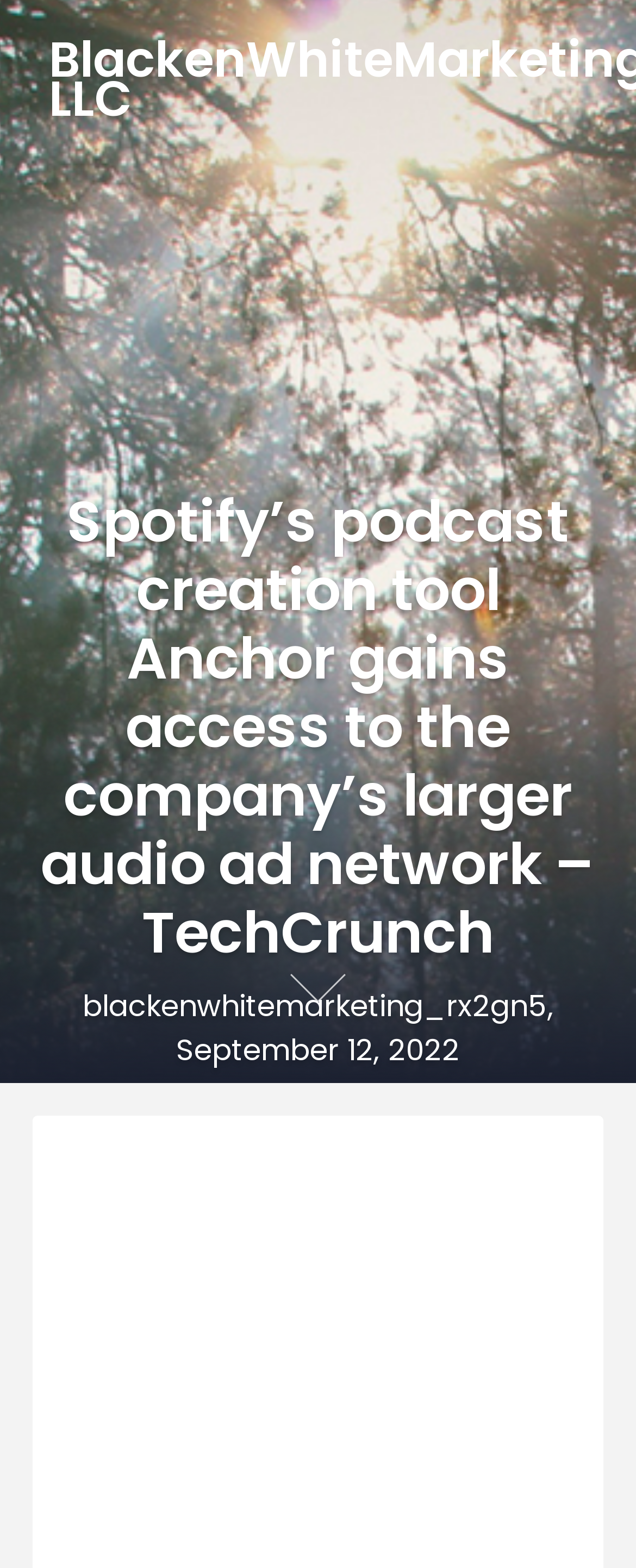Give a complete and precise description of the webpage's appearance.

The webpage appears to be a news article from TechCrunch, with a heading that reads "Spotify’s podcast creation tool Anchor gains access to the company’s larger audio ad network – TechCrunch". This heading is positioned near the top of the page, taking up most of the width.

Below the heading, there is a line of text that displays the author's name, "blackenwhitemarketing_rx2gn5", and the date "September 12, 2022". This text is positioned slightly to the right of the center of the page.

Underneath the author and date information, there is a block of text that discusses Spotify's audio advertising marketplace, the Spotify Audience Network. This text is divided into several sections, with links to specific terms such as "introduced", "Megaphone", and "launching" scattered throughout. The text describes how the Spotify Audience Network allows advertisers to reach audiences across various platforms, including Spotify's ad-supported music and original and exclusive podcast programs, as well as third-party podcasts from publishers.

There are a total of 3 links on the page, all of which are embedded within the block of text. The links are positioned inline with the surrounding text, with no clear visual distinction between the links and the regular text.